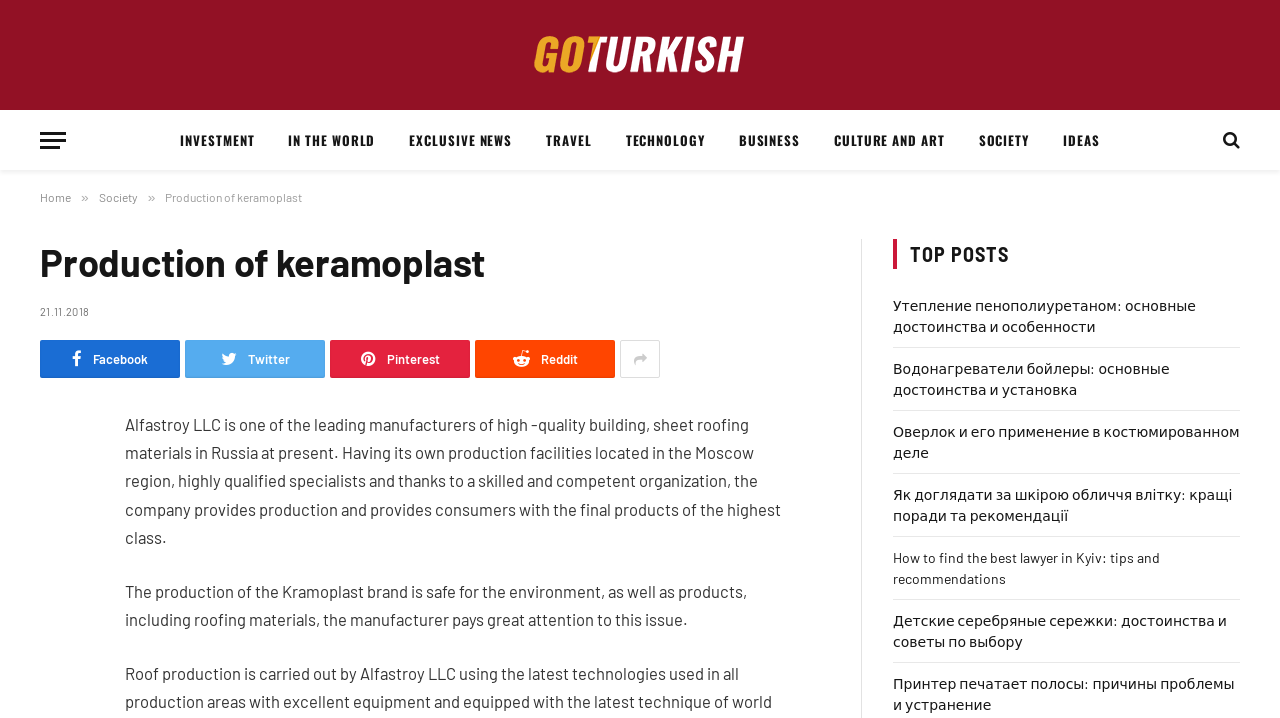How many social media links are available?
Observe the image and answer the question with a one-word or short phrase response.

5